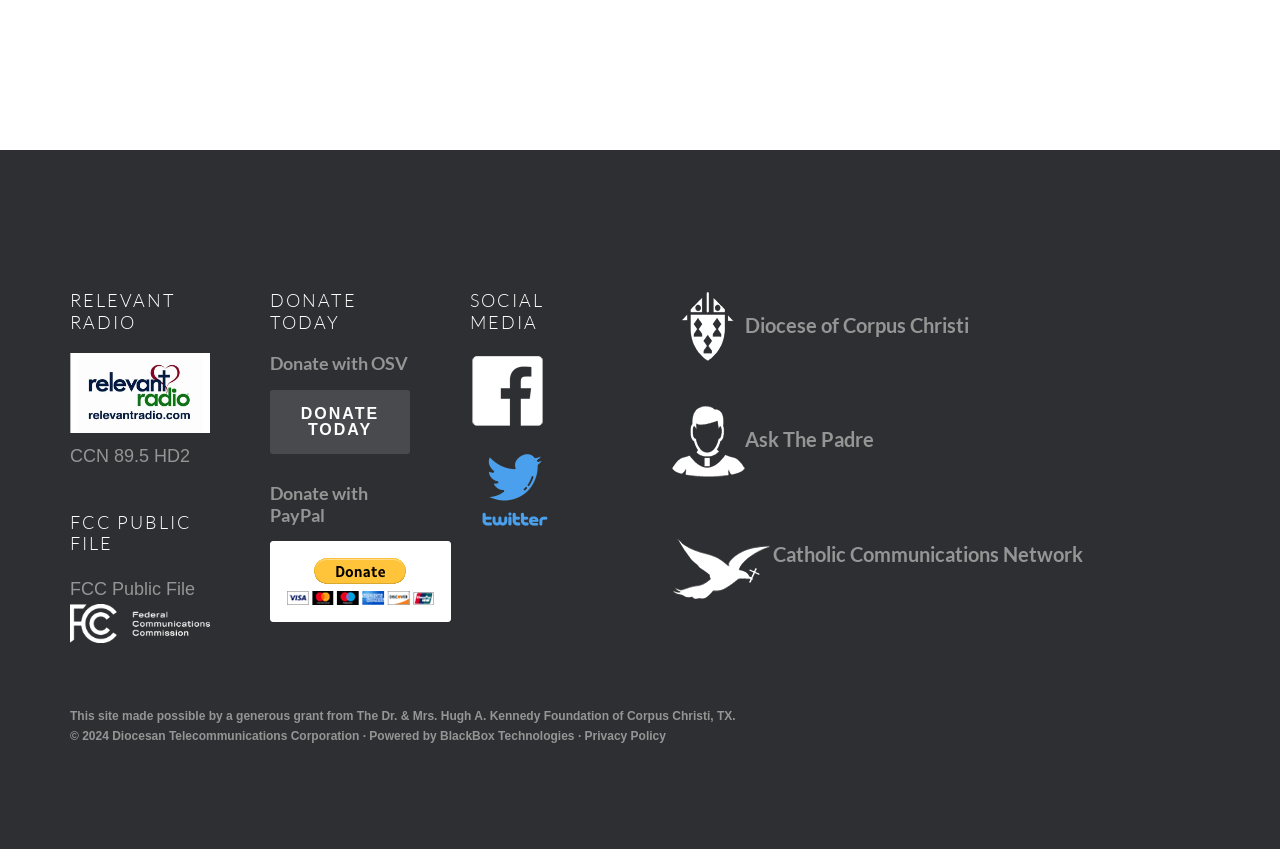Use a single word or phrase to answer the following:
What is the name of the foundation that provided a grant?

The Dr. & Mrs. Hugh A. Kennedy Foundation